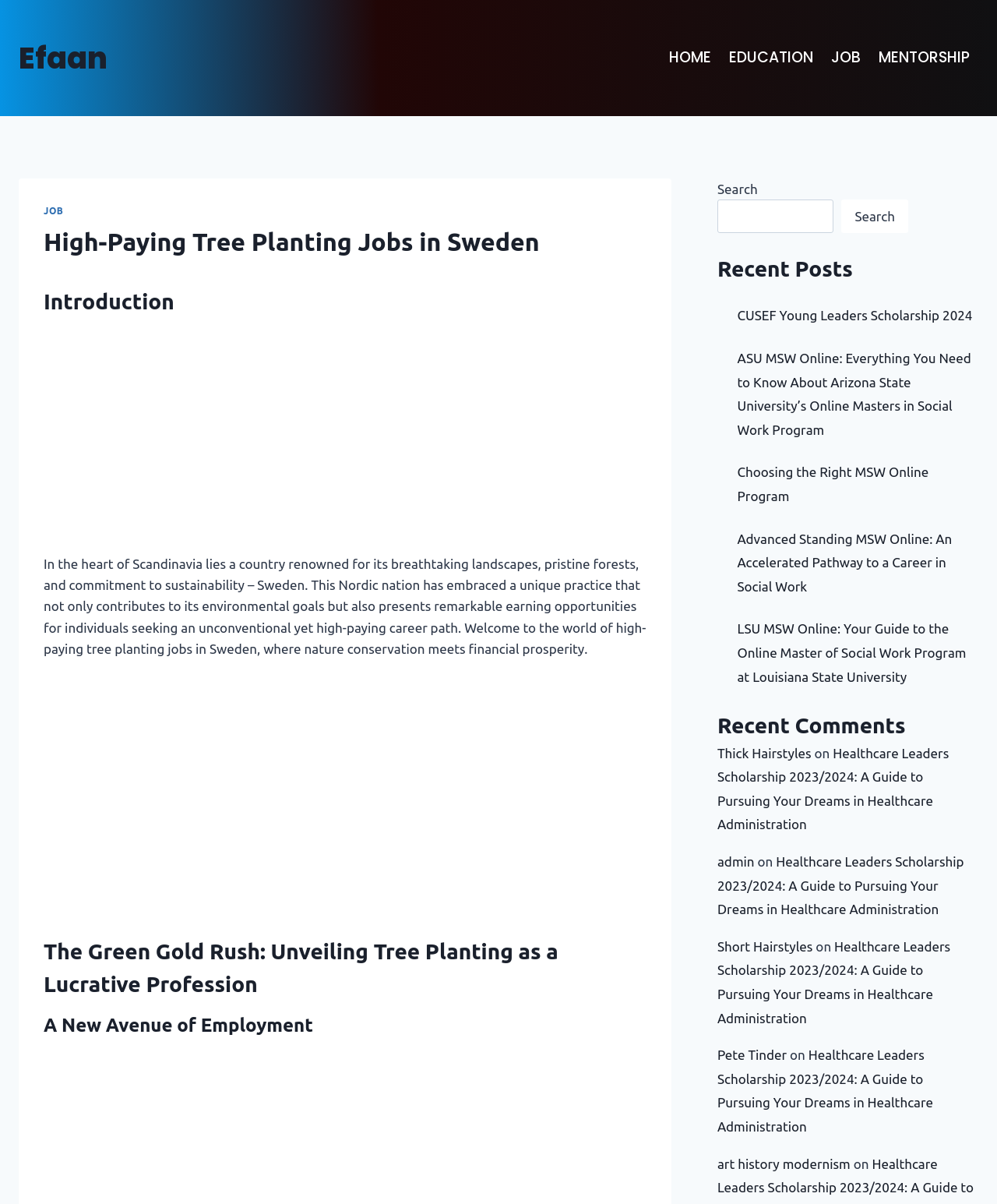Show the bounding box coordinates for the HTML element described as: "HOME".

[0.662, 0.031, 0.722, 0.065]